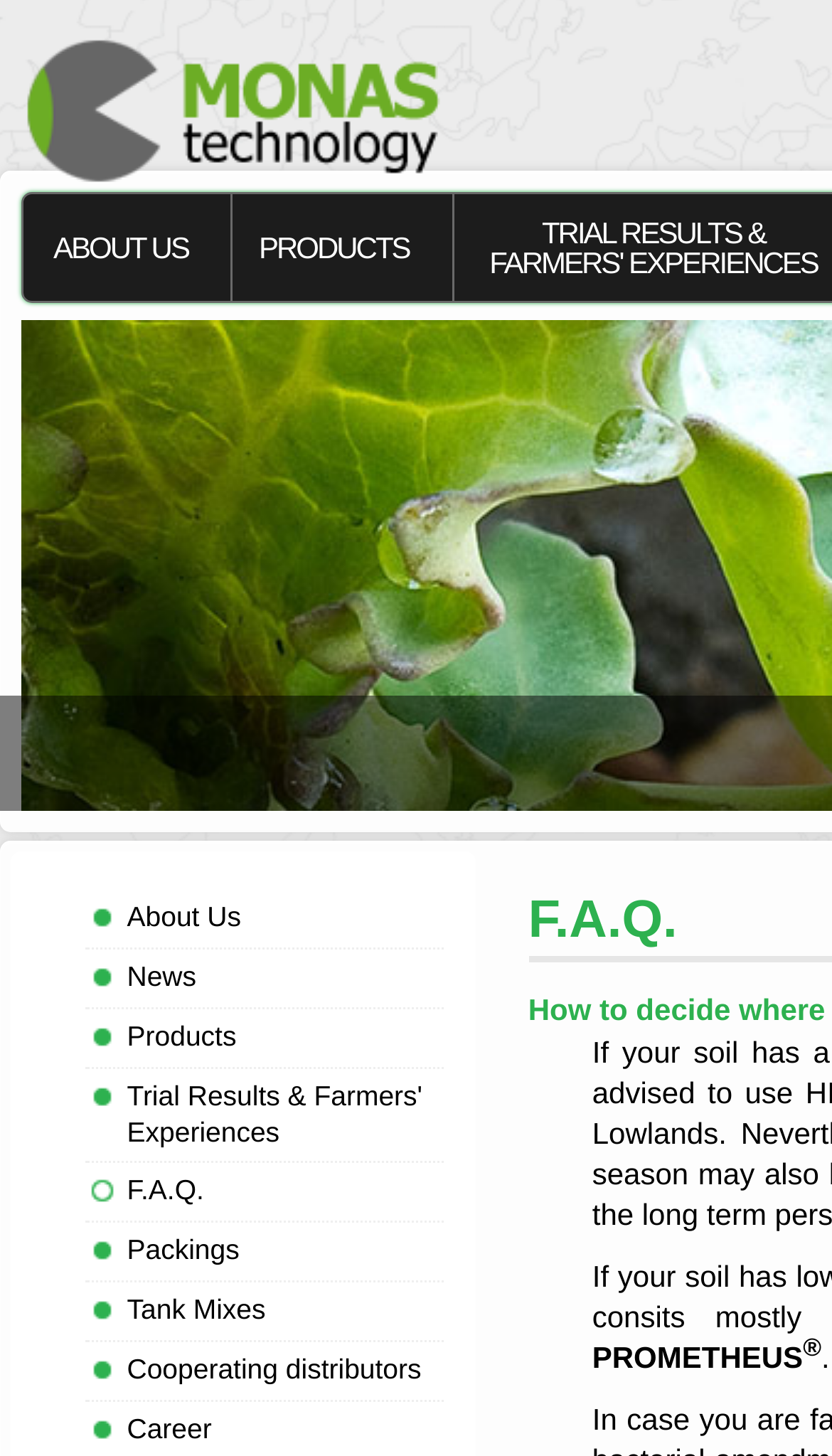Please indicate the bounding box coordinates of the element's region to be clicked to achieve the instruction: "Read the 'Trial Results & Farmers' Experiences'". Provide the coordinates as four float numbers between 0 and 1, i.e., [left, top, right, bottom].

[0.153, 0.741, 0.508, 0.788]